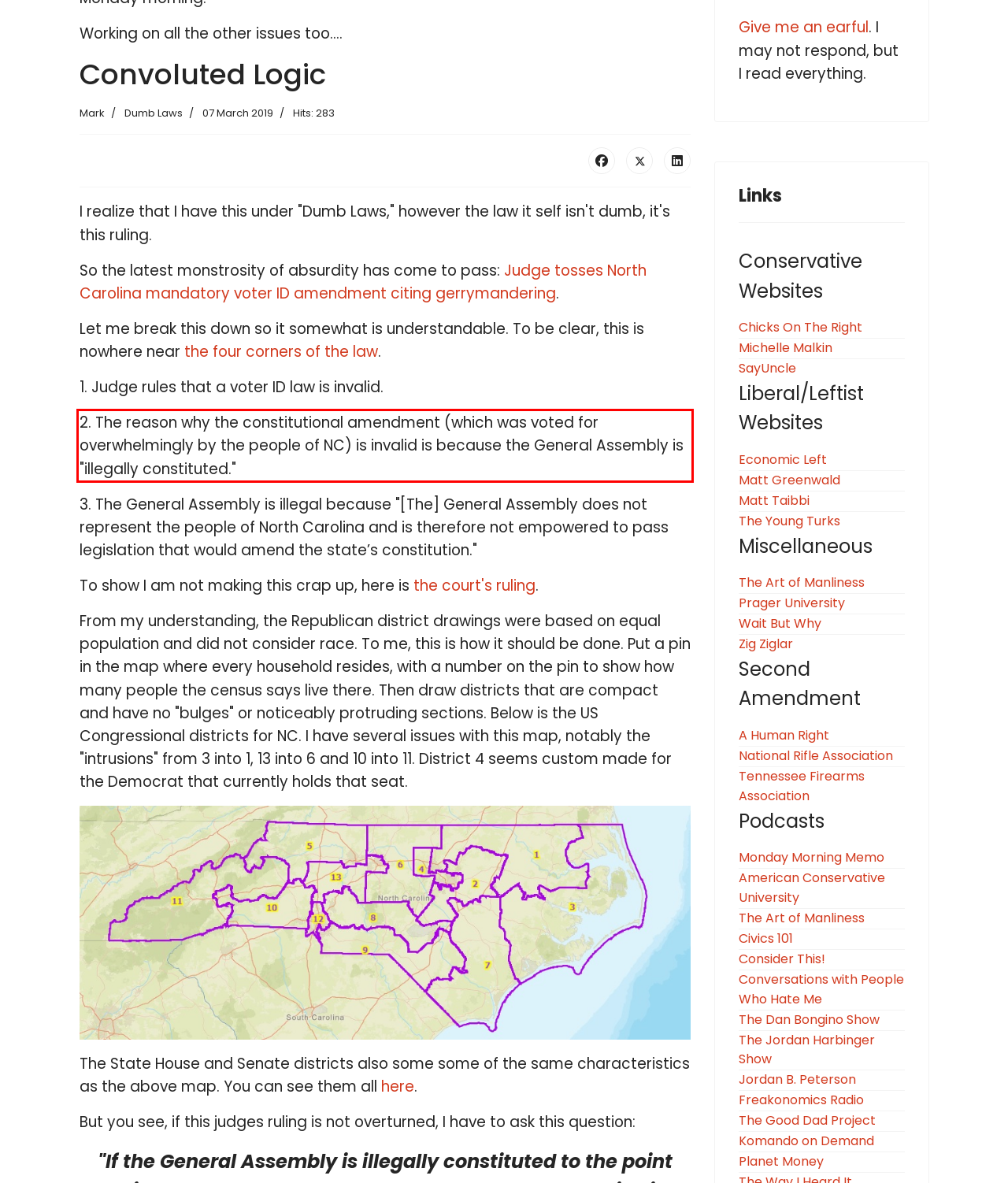Given the screenshot of a webpage, identify the red rectangle bounding box and recognize the text content inside it, generating the extracted text.

2. The reason why the constitutional amendment (which was voted for overwhelmingly by the people of NC) is invalid is because the General Assembly is "illegally constituted."